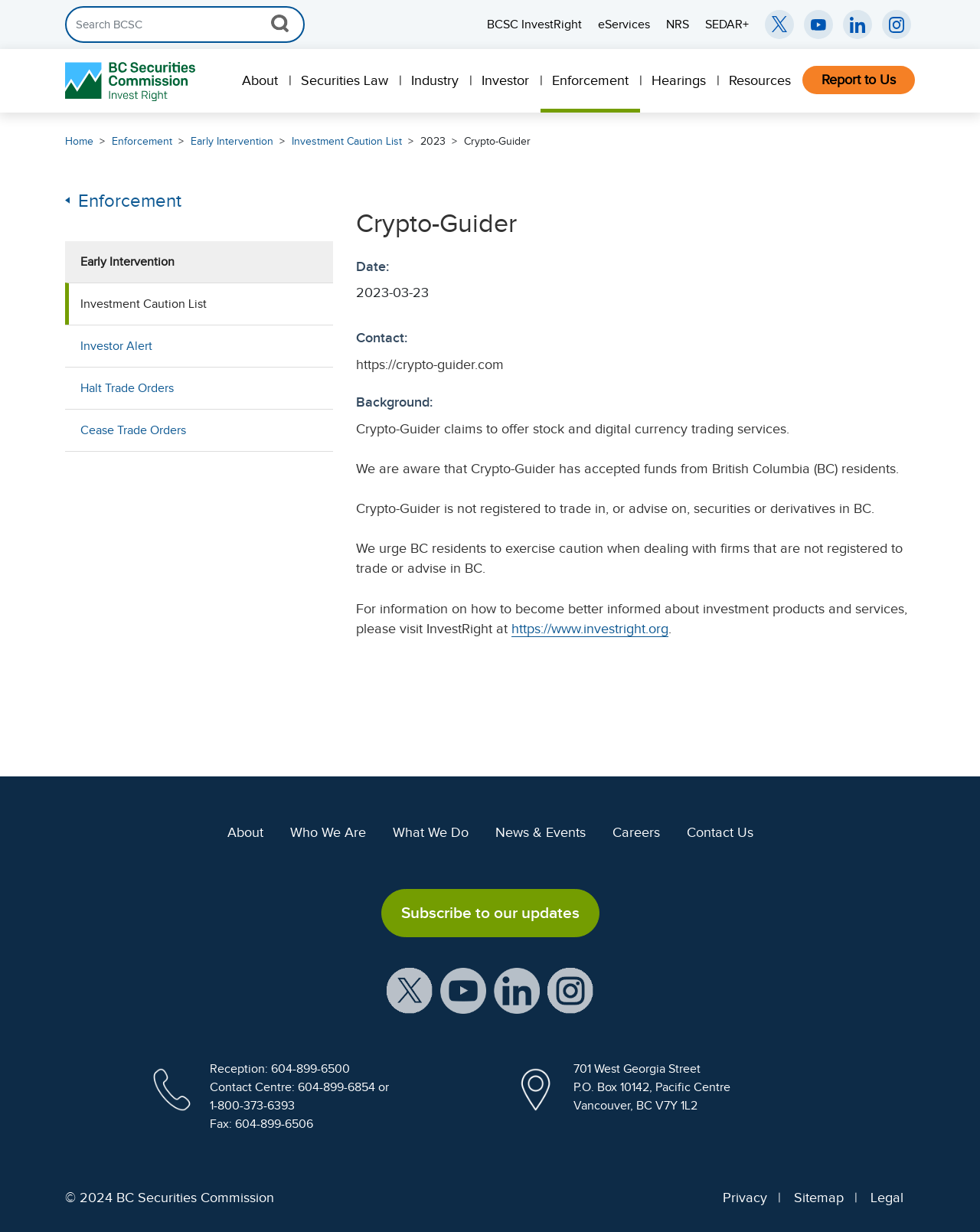Find the bounding box coordinates of the clickable area that will achieve the following instruction: "Subscribe to our updates".

[0.389, 0.721, 0.611, 0.761]